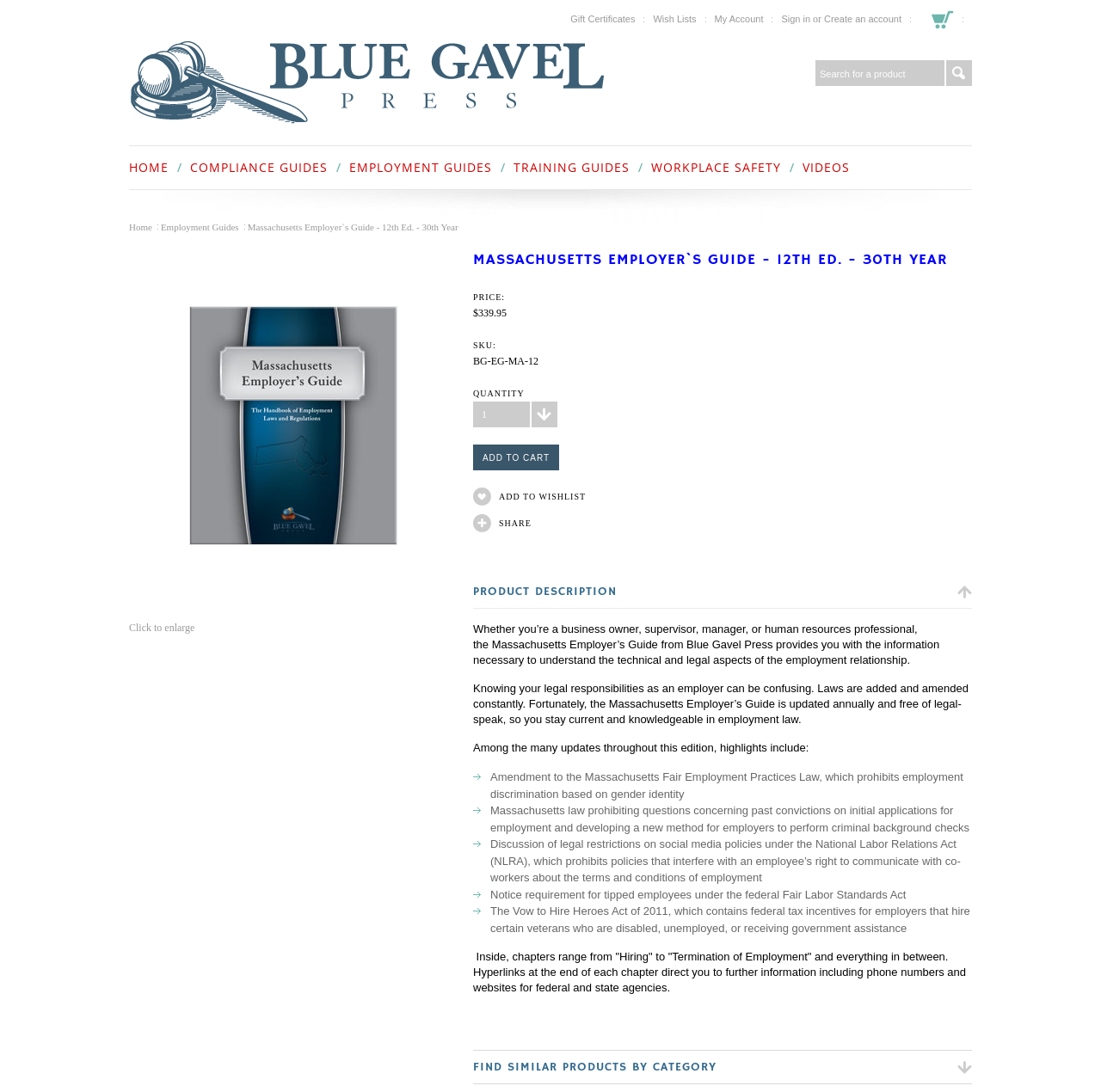Create a detailed narrative of the webpage’s visual and textual elements.

This webpage is about the "Massachusetts Employer's Guide" product, specifically the 12th edition. At the top, there are several links to different sections of the website, including "Gift Certificates", "Wish Lists", "My Account", and "Sign in" or "Create an account". Below these links, there is a search bar with a "GO" button.

On the left side, there is a menu with links to different categories, including "HOME", "COMPLIANCE GUIDES", "EMPLOYMENT GUIDES", "TRAINING GUIDES", "WORKPLACE SAFETY", and "VIDEOS". Below this menu, there is a link to "Home" and "Employment Guides".

The main content of the page is about the "Massachusetts Employer's Guide" product. There is a large image of the product, with a link to "Click to enlarge" below it. Above the image, there is a heading with the product title and a description of the product. Below the image, there is a section with the price, SKU, and quantity information. There is also a button to "Add to Cart" and a link to "ADD TO WISHLIST".

Below this section, there is a product description, which explains that the guide provides information on the technical and legal aspects of the employment relationship. The description also mentions that the guide is updated annually and written in a way that is easy to understand.

The page also lists some of the updates in this edition, including changes to the Massachusetts Fair Employment Practices Law, Massachusetts law prohibiting questions concerning past convictions on initial applications for employment, and legal restrictions on social media policies under the National Labor Relations Act.

At the bottom of the page, there is a heading "FIND SIMILAR PRODUCTS BY CATEGORY".